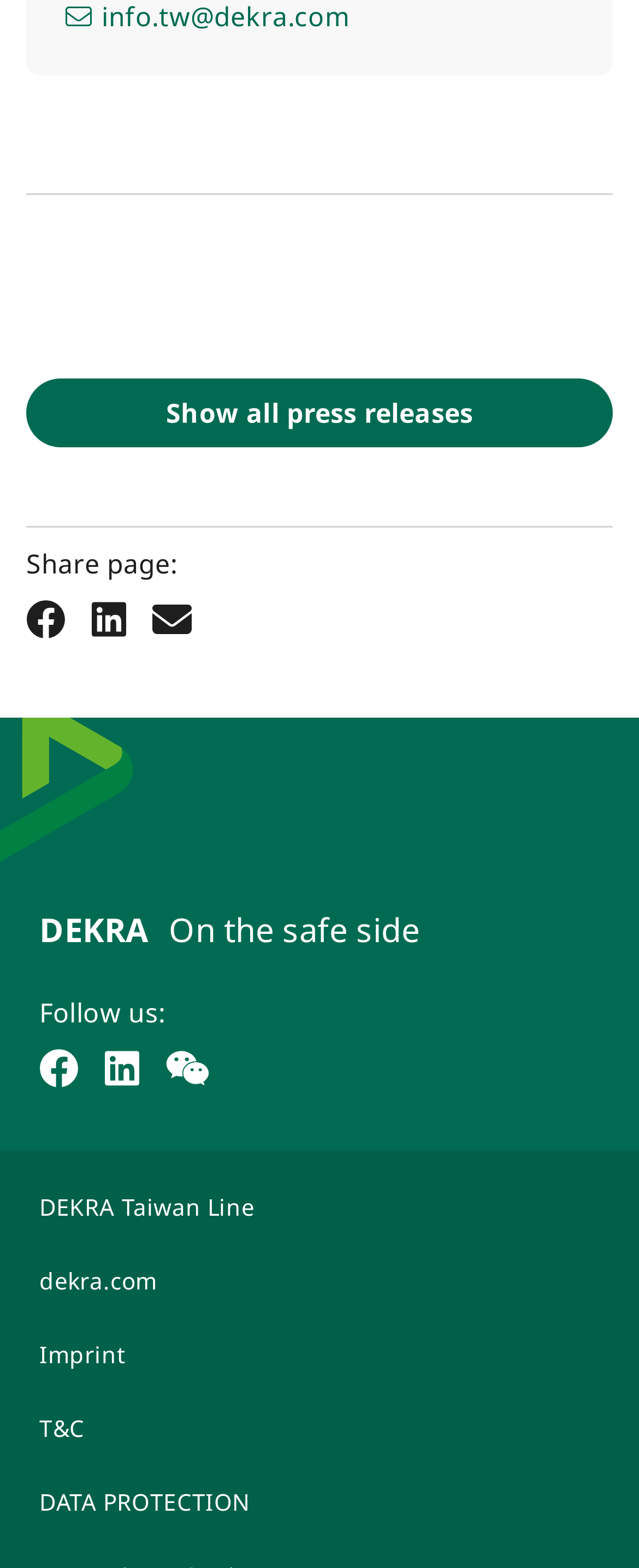Pinpoint the bounding box coordinates for the area that should be clicked to perform the following instruction: "View Imprint".

[0.062, 0.853, 0.938, 0.875]